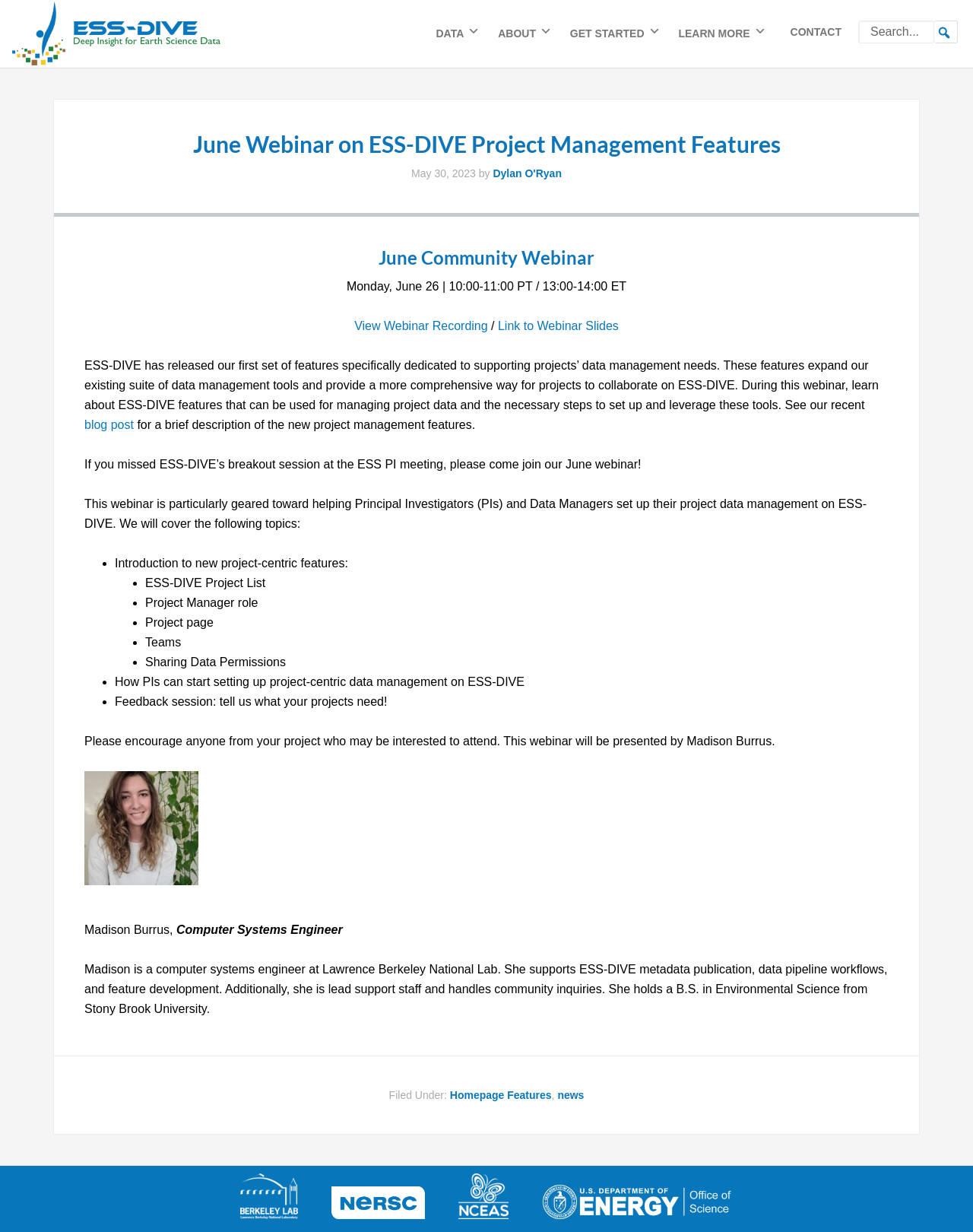What is the role of Madison Burrus at Lawrence Berkeley National Lab?
Based on the visual details in the image, please answer the question thoroughly.

Madison Burrus is a computer systems engineer at Lawrence Berkeley National Lab, as mentioned in the article, and she supports ESS-DIVE metadata publication, data pipeline workflows, and feature development.